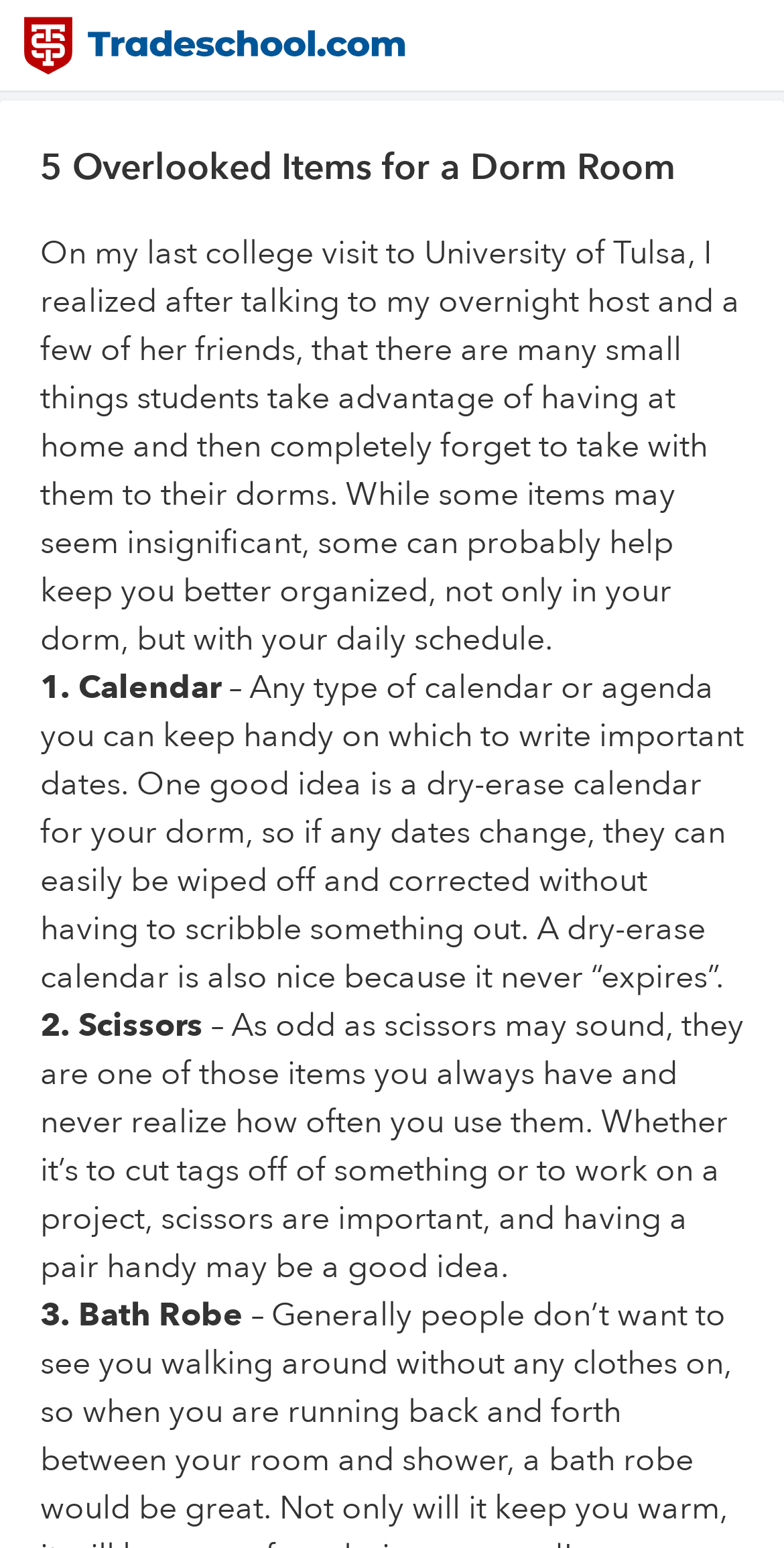For the given element description alt="Tradeschool.com Logo", determine the bounding box coordinates of the UI element. The coordinates should follow the format (top-left x, top-left y, bottom-right x, bottom-right y) and be within the range of 0 to 1.

[0.031, 0.01, 0.969, 0.048]